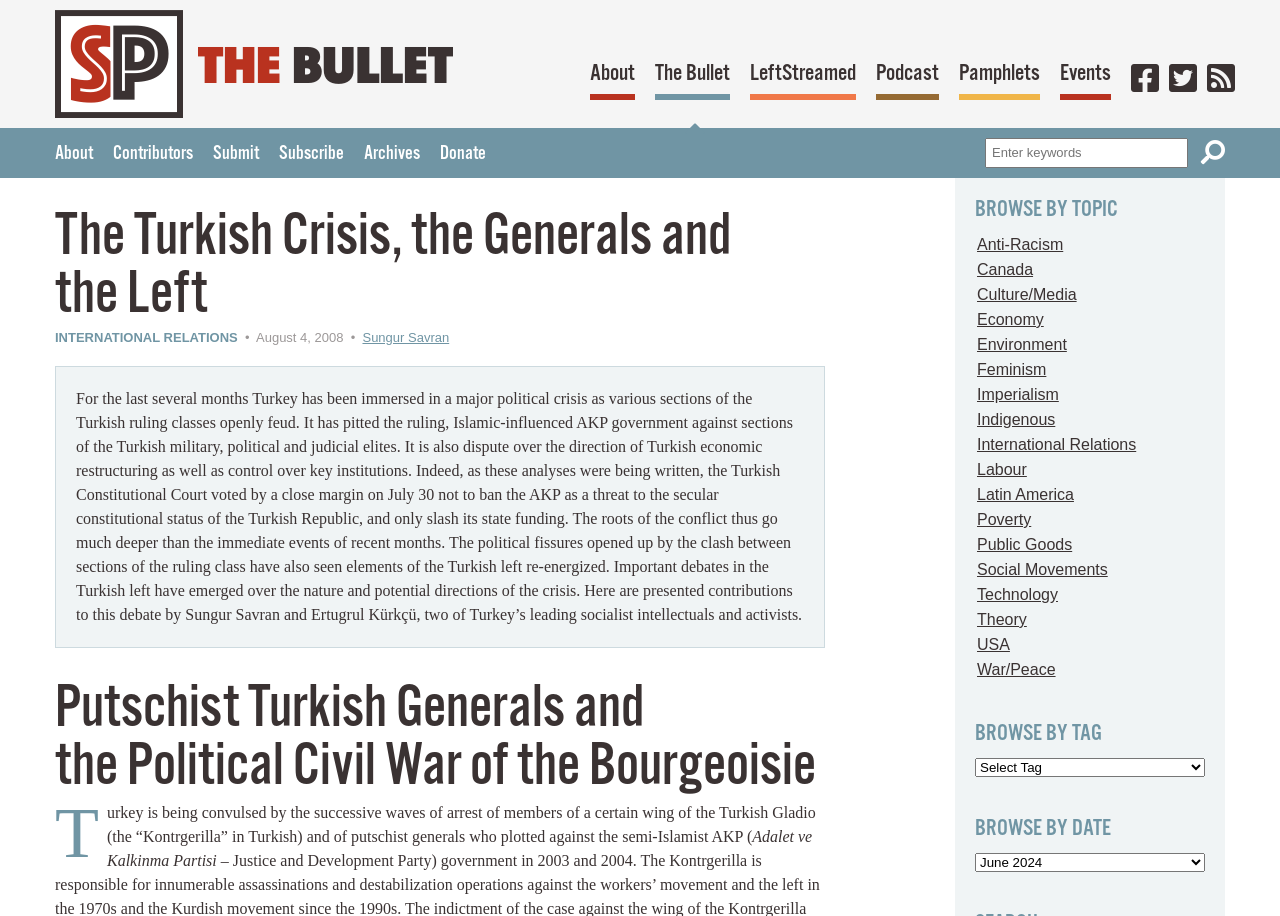Show the bounding box coordinates of the element that should be clicked to complete the task: "Browse by topic International Relations".

[0.763, 0.476, 0.888, 0.495]